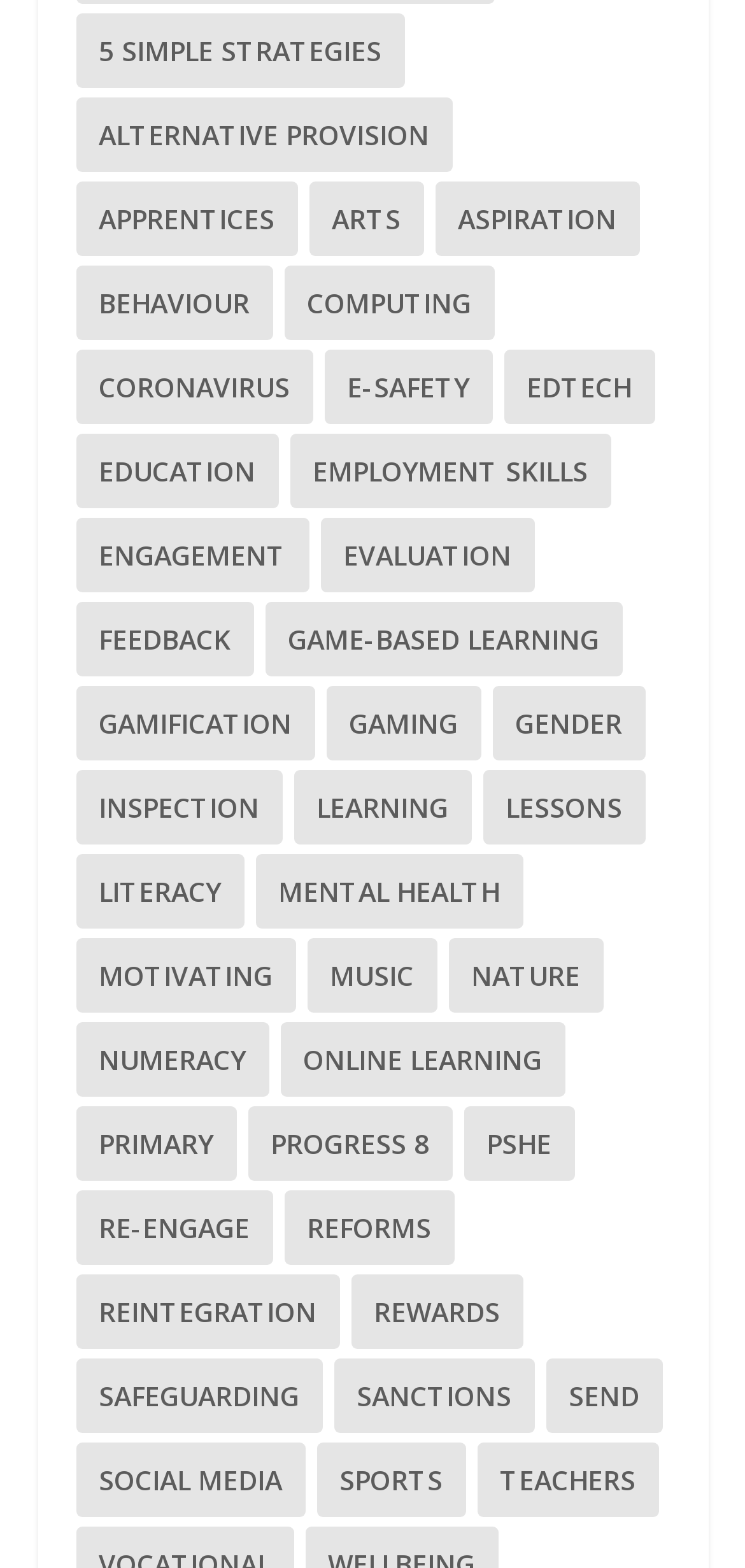Can you specify the bounding box coordinates of the area that needs to be clicked to fulfill the following instruction: "Explore Apprentices"?

[0.101, 0.116, 0.399, 0.163]